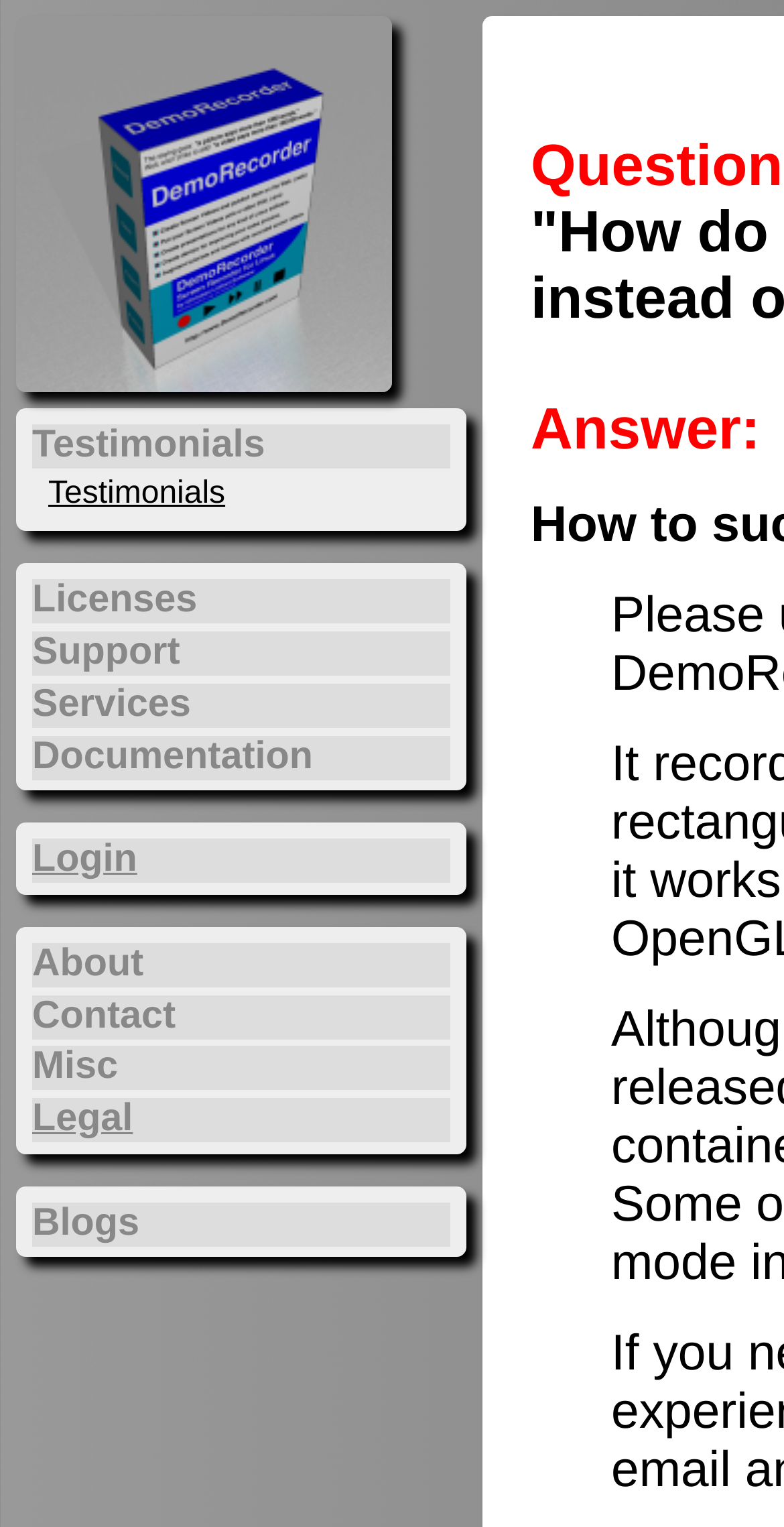Please predict the bounding box coordinates (top-left x, top-left y, bottom-right x, bottom-right y) for the UI element in the screenshot that fits the description: Licenses

[0.041, 0.38, 0.574, 0.409]